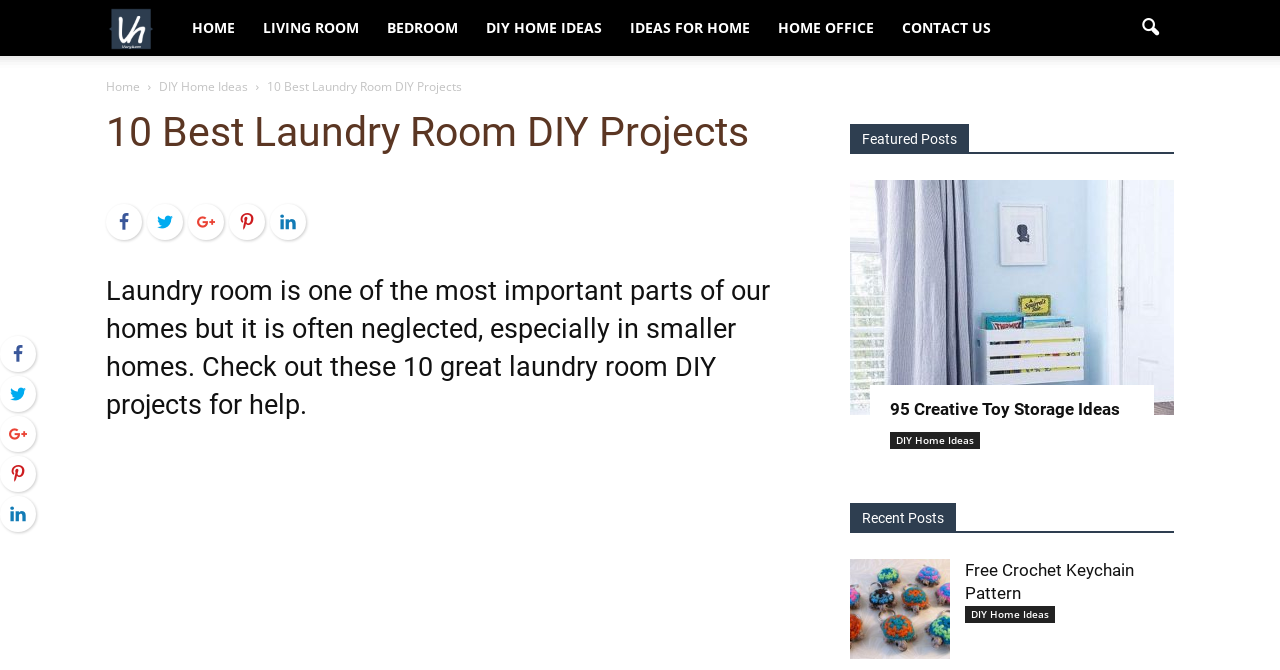Identify the bounding box coordinates of the section to be clicked to complete the task described by the following instruction: "Click on the 'CONTACT US' link". The coordinates should be four float numbers between 0 and 1, formatted as [left, top, right, bottom].

[0.694, 0.0, 0.785, 0.084]